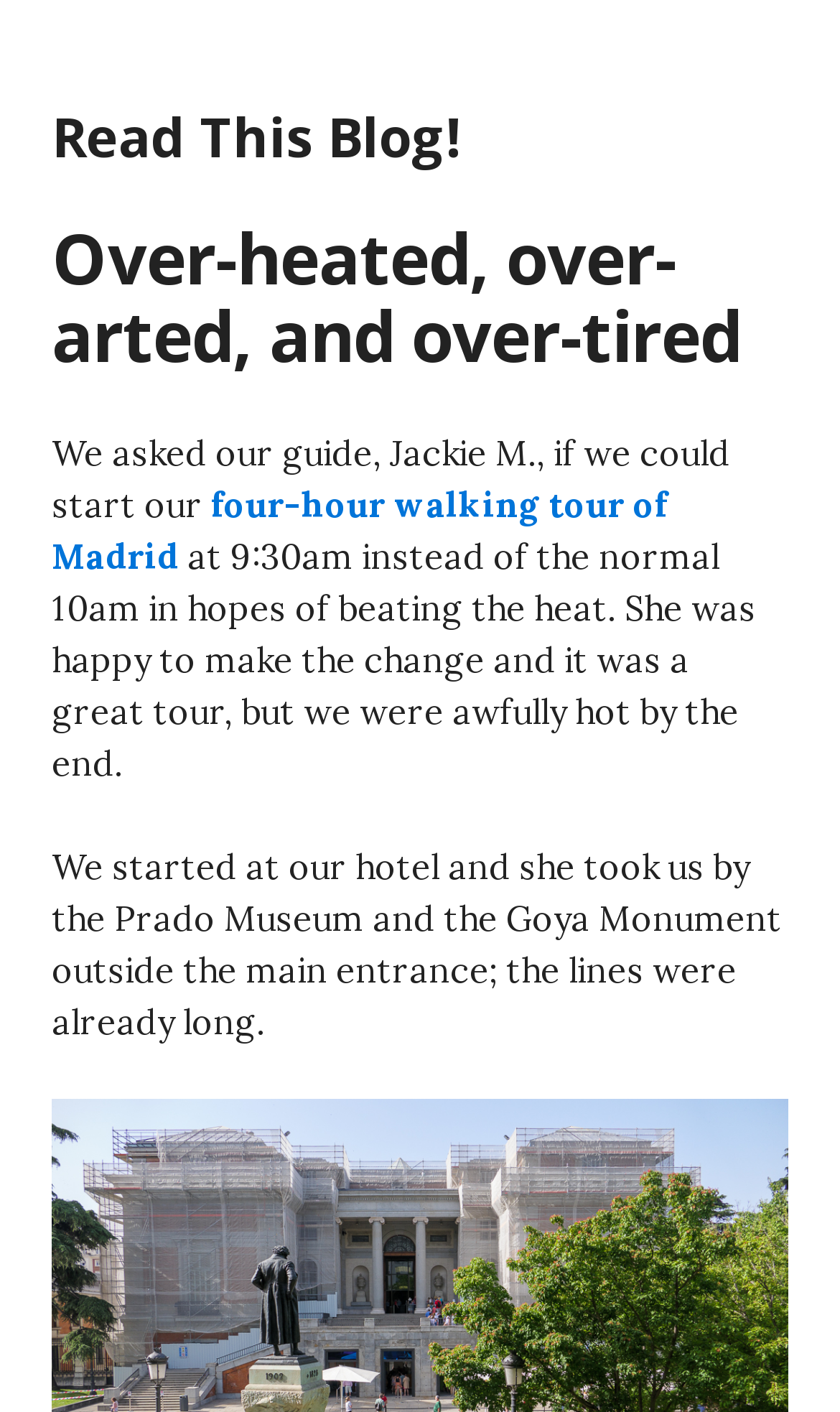Offer a meticulous caption that includes all visible features of the webpage.

The webpage appears to be a personal blog post about a walking tour in Madrid. At the top of the page, there is a header with the title "Over-heated, over-arted, and over-tired" in a prominent font size. Below the title, there is a link to "Read This Blog!" which is positioned near the top-left corner of the page.

The main content of the page is a block of text that starts with the sentence "We asked our guide, Jackie M., if we could start our four-hour walking tour of Madrid at 9:30am instead of the normal 10am in hopes of beating the heat." This text is positioned below the title and link, and spans across the majority of the page's width. The text describes the tour, mentioning the guide's accommodation of the requested start time and the heat experienced during the tour.

Further down the page, there is a continuation of the text, which describes the tour's route, including a visit to the Prado Museum and the Goya Monument. This text is positioned below the initial paragraph, and is aligned to the left side of the page.

There are no images on the page, and the overall content is focused on the written description of the walking tour experience.